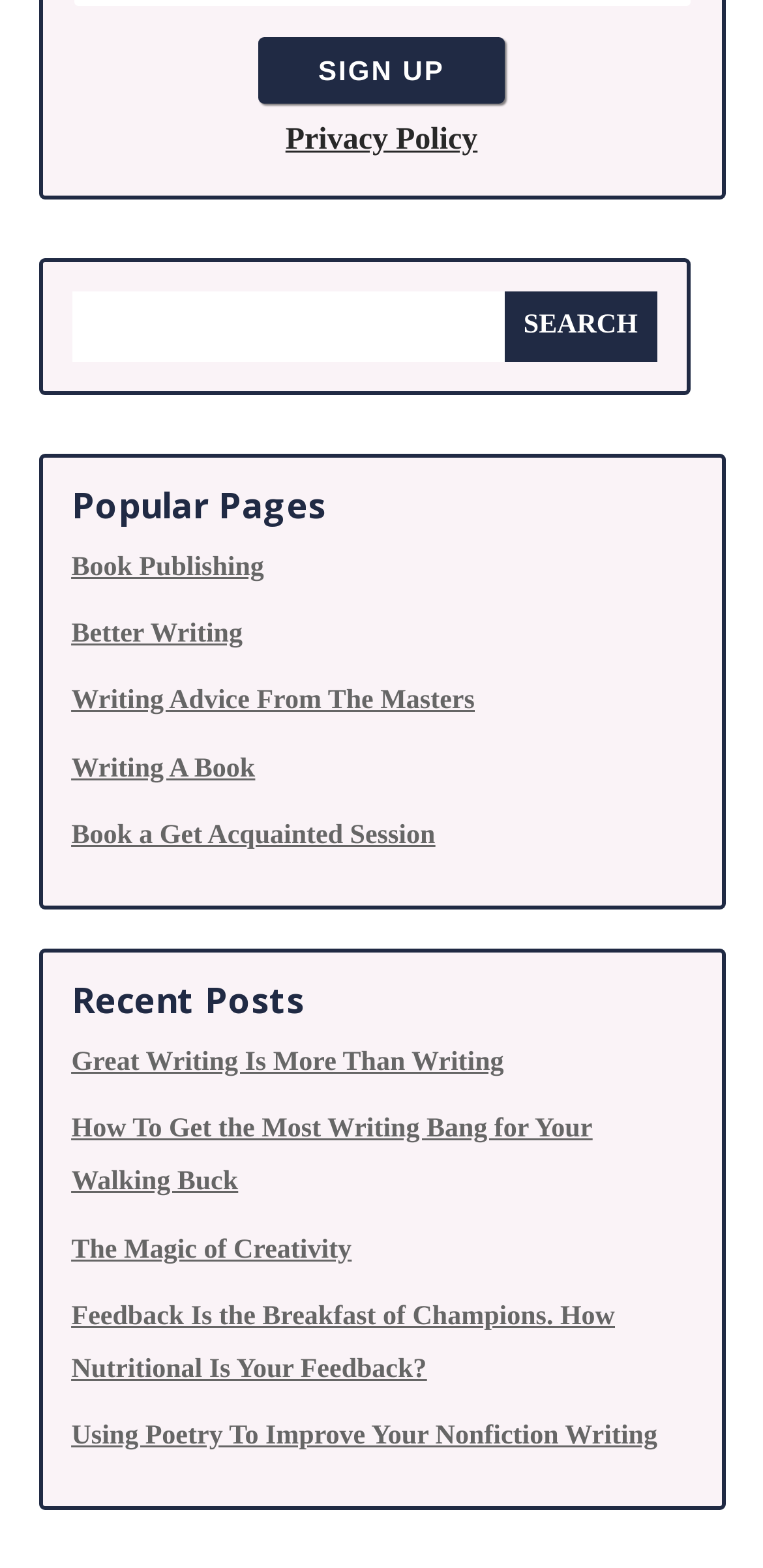Please specify the bounding box coordinates of the area that should be clicked to accomplish the following instruction: "Sign up". The coordinates should consist of four float numbers between 0 and 1, i.e., [left, top, right, bottom].

[0.337, 0.024, 0.663, 0.066]